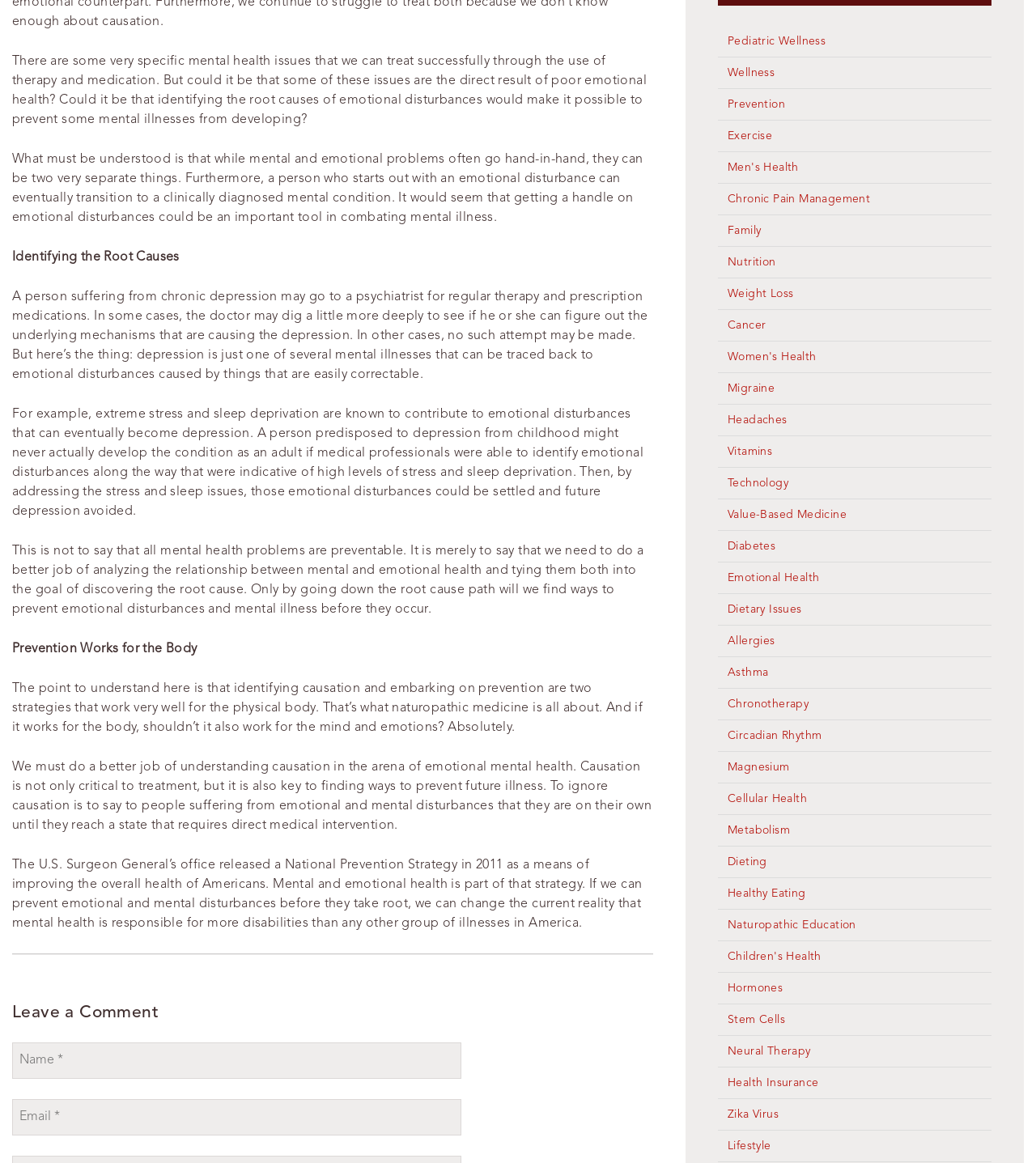Please determine the bounding box coordinates for the element with the description: "Dieting".

[0.702, 0.736, 0.74, 0.746]